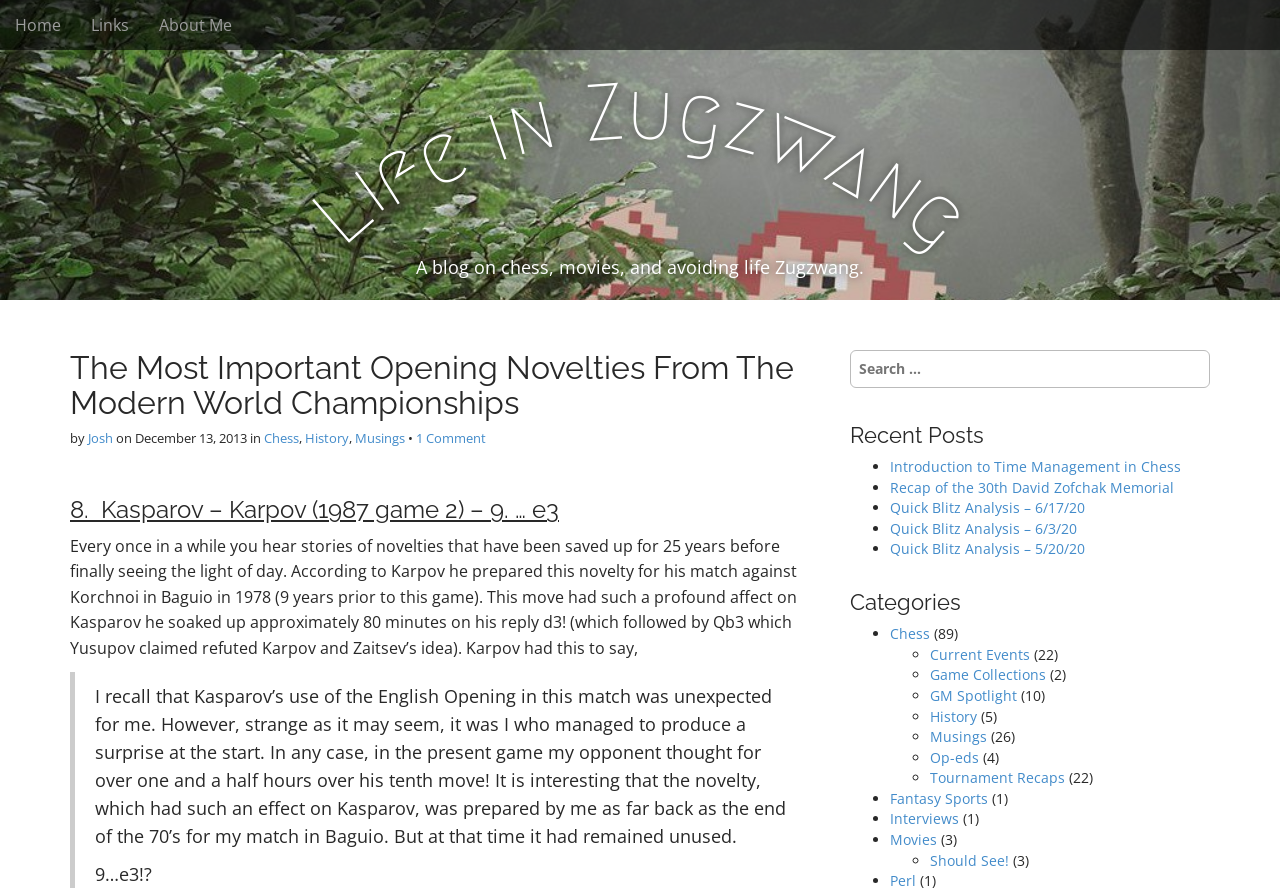Determine the bounding box coordinates for the area you should click to complete the following instruction: "Search for something".

[0.664, 0.394, 0.945, 0.443]